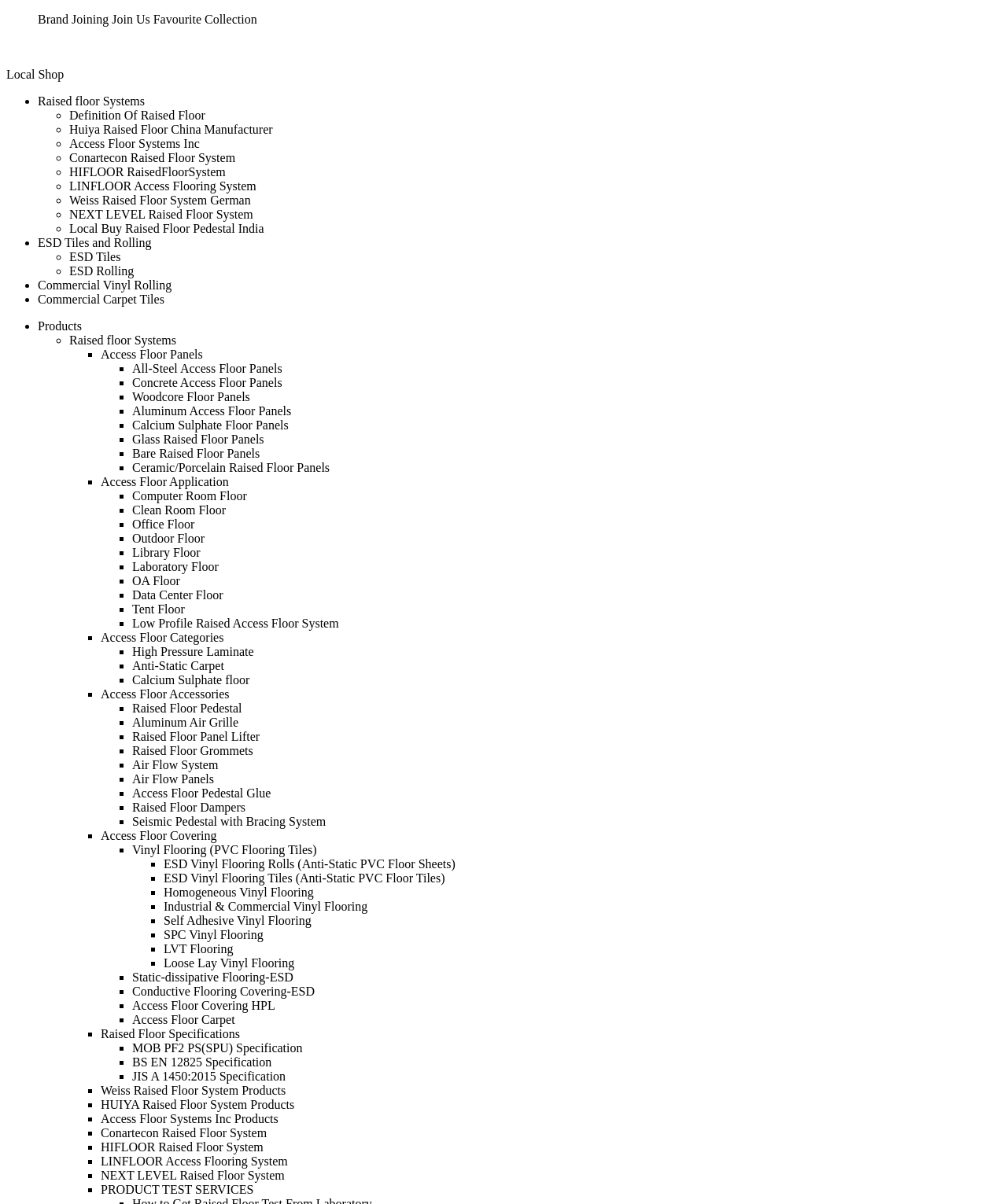Provide the bounding box coordinates of the UI element this sentence describes: "Five Element Personality Typing".

None